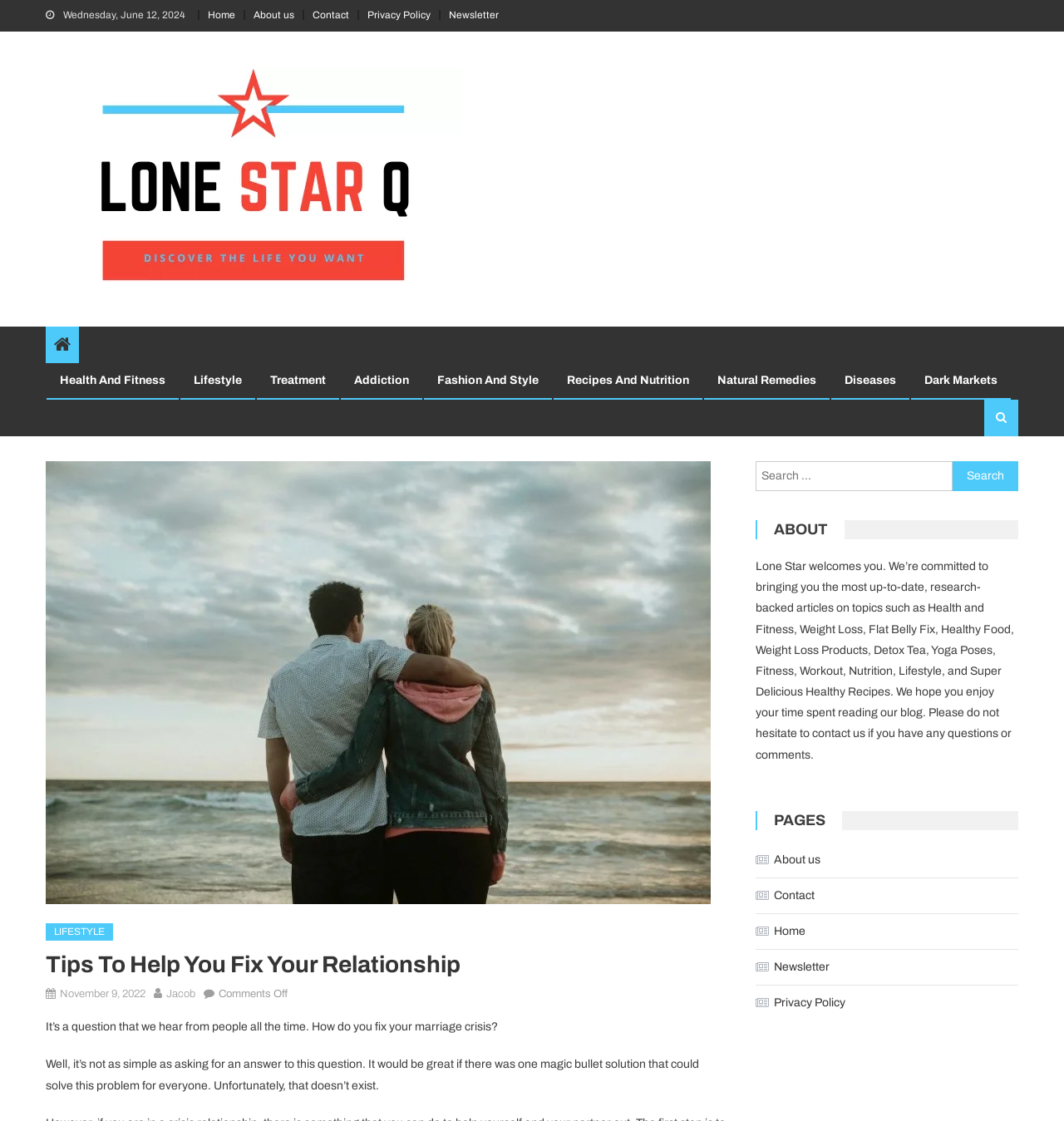Answer the question below using just one word or a short phrase: 
Who is the author of the article?

Jacob